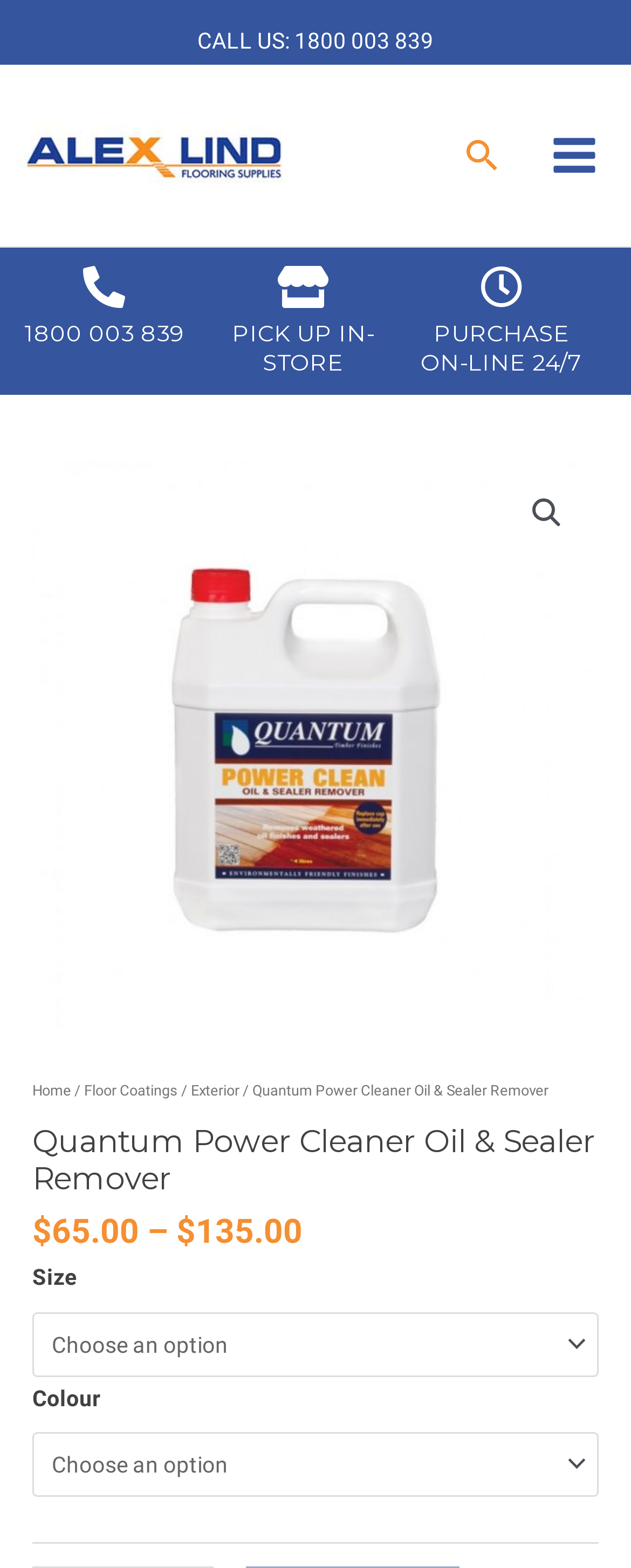What are the options to select for the product size?
Provide a concise answer using a single word or phrase based on the image.

Available in the dropdown menu